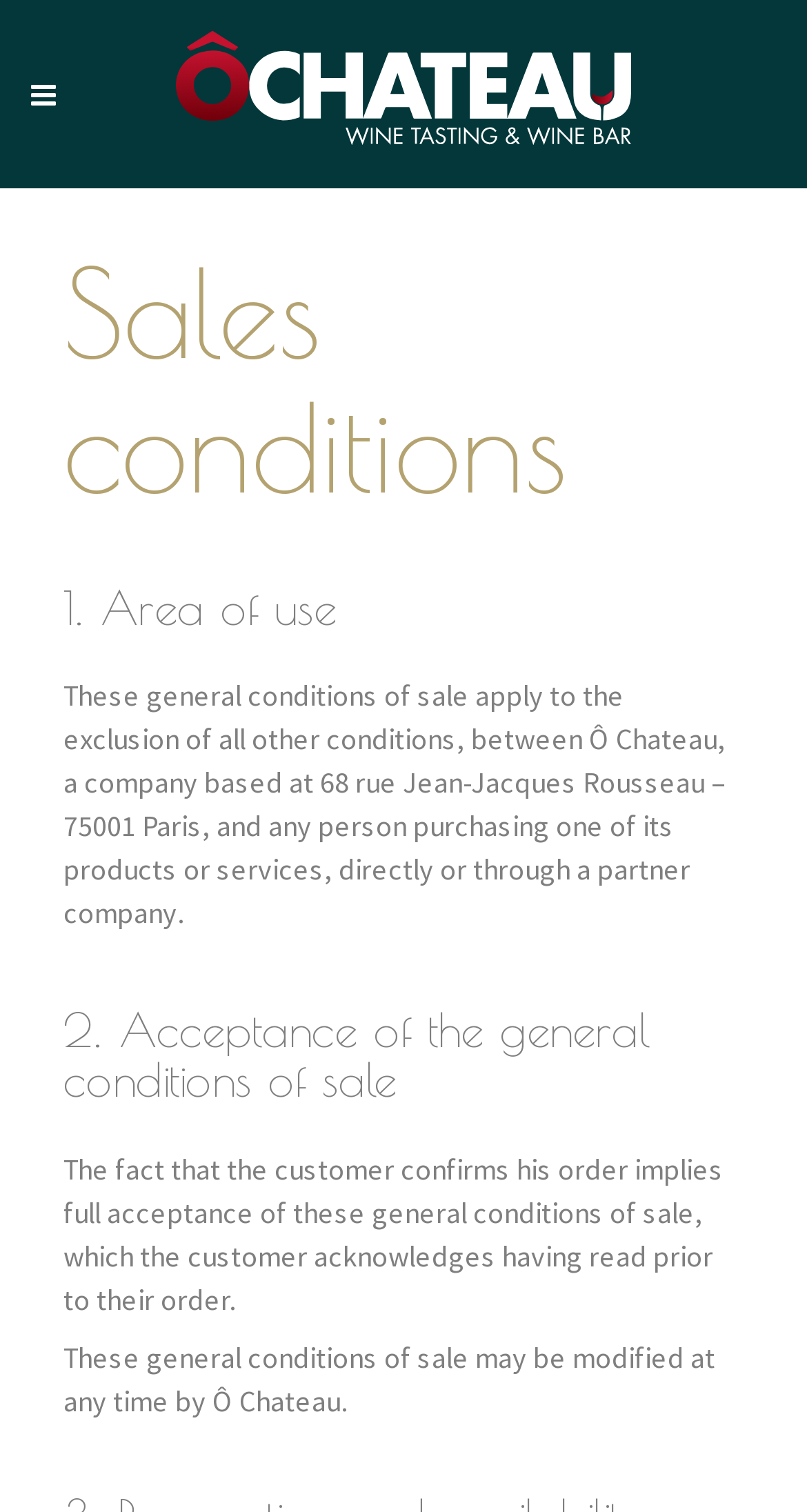Locate the UI element described as follows: "parent_node: Sales conditions". Return the bounding box coordinates as four float numbers between 0 and 1 in the order [left, top, right, bottom].

[0.038, 0.049, 0.069, 0.078]